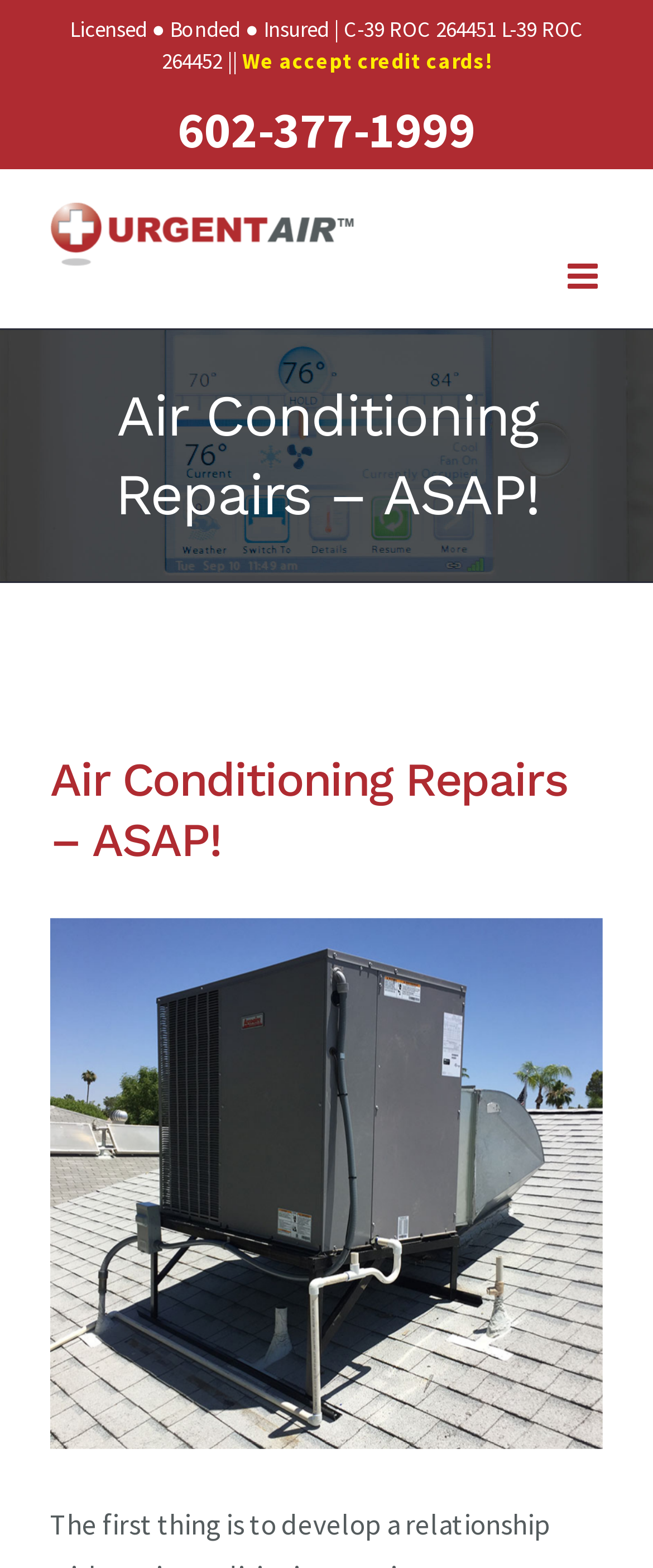Look at the image and give a detailed response to the following question: What type of company is this?

This can be inferred from the static text 'Air Conditioning Repairs – ASAP!' which is a heading on the webpage, and also from the logo 'Urgent Air Logo' which suggests that the company is related to air conditioning.